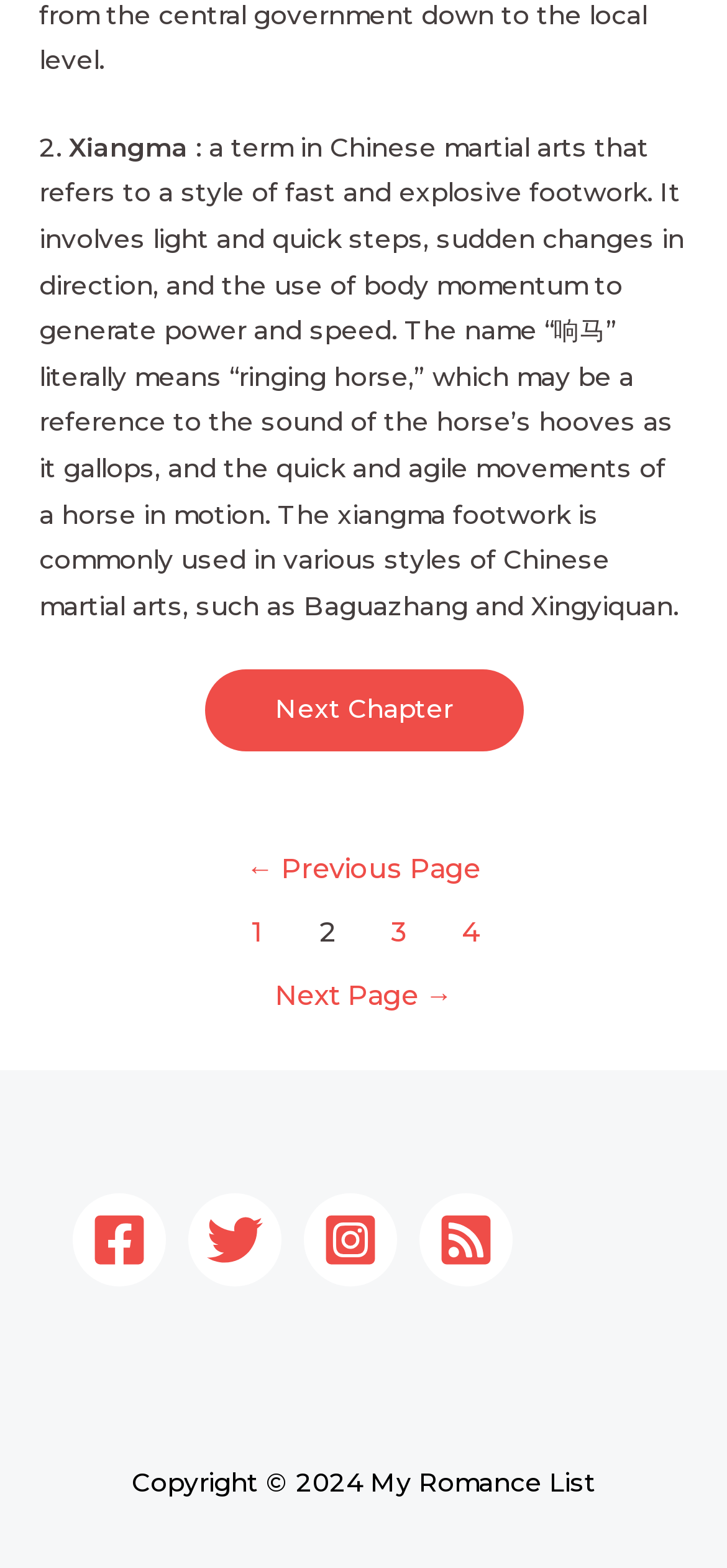Can you specify the bounding box coordinates of the area that needs to be clicked to fulfill the following instruction: "Read the next chapter"?

[0.281, 0.427, 0.719, 0.479]